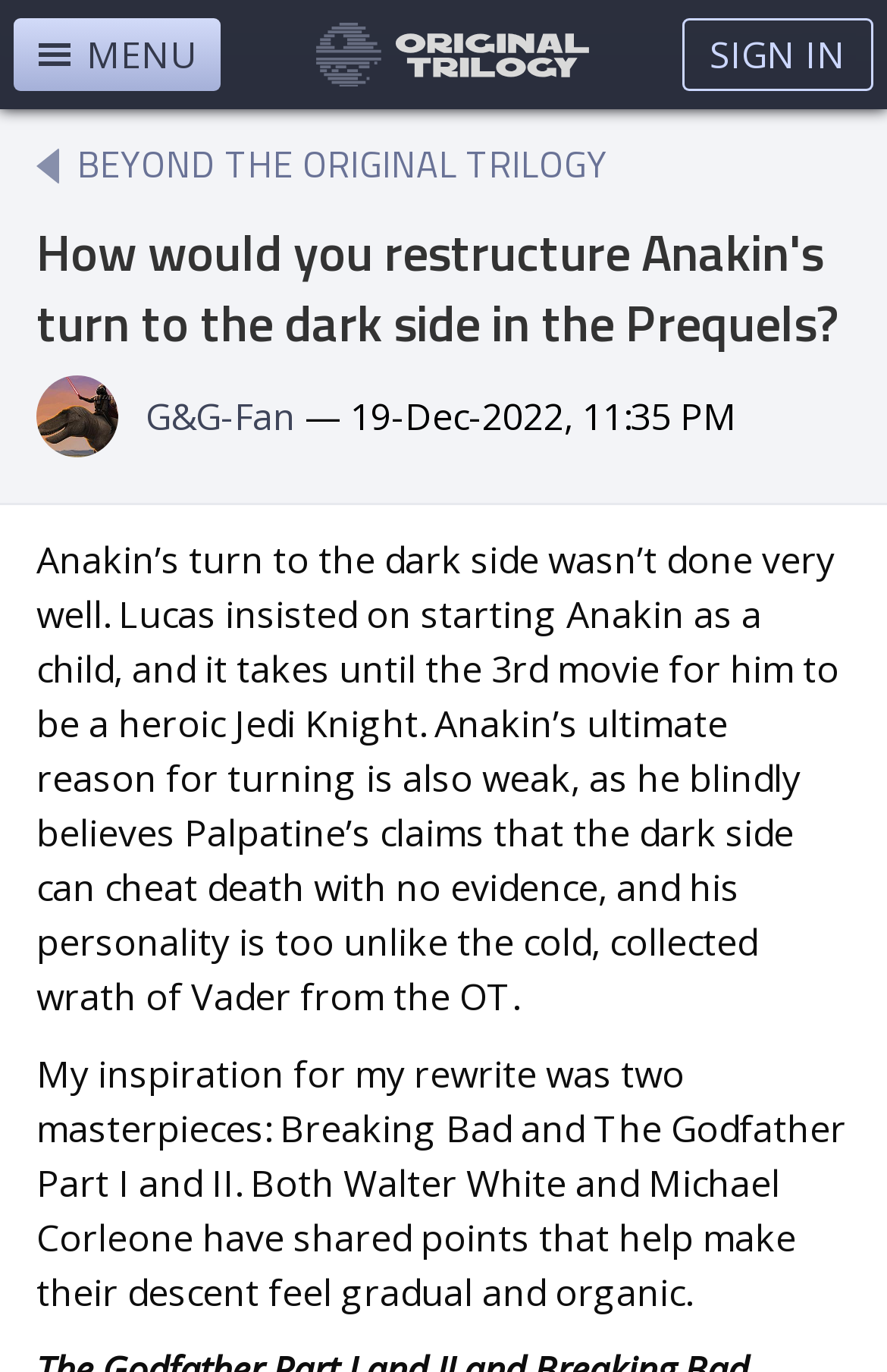What inspired the author's rewrite?
Examine the image and give a concise answer in one word or a short phrase.

Breaking Bad and The Godfather